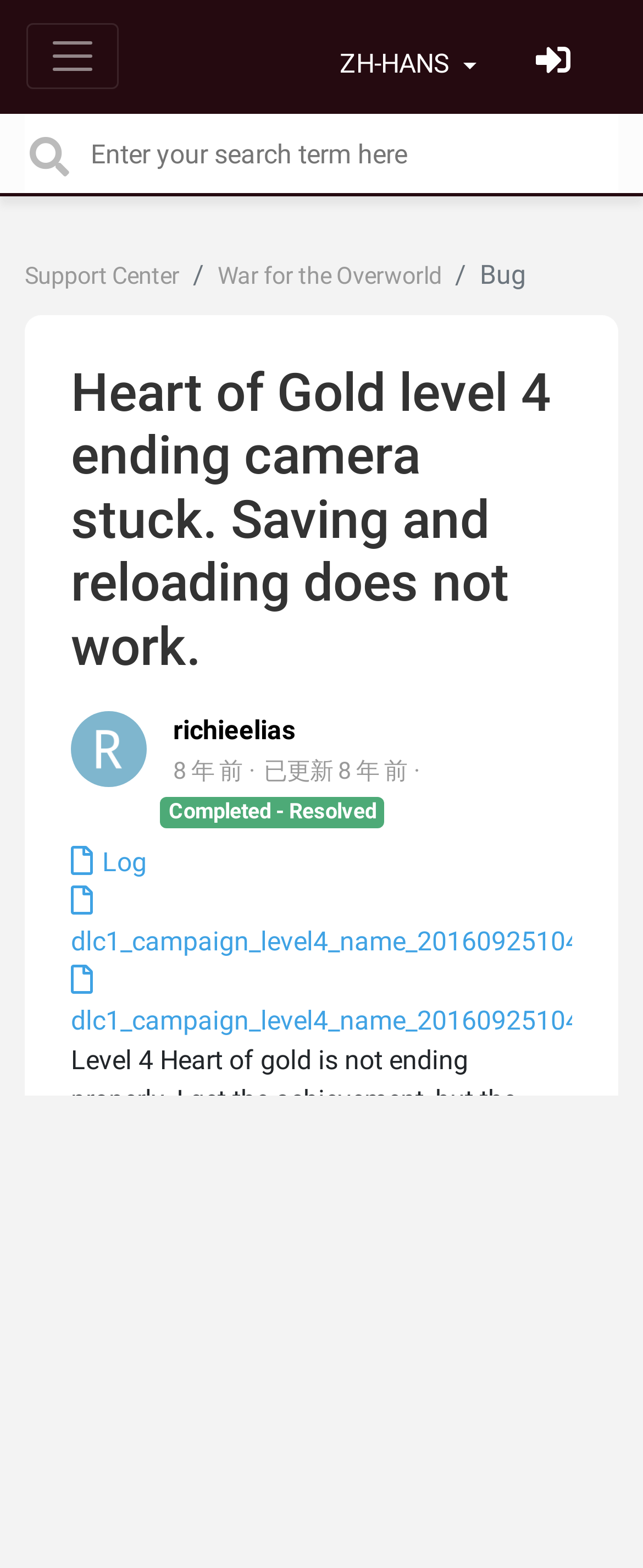Pinpoint the bounding box coordinates of the element to be clicked to execute the instruction: "View the user profile".

[0.269, 0.456, 0.459, 0.476]